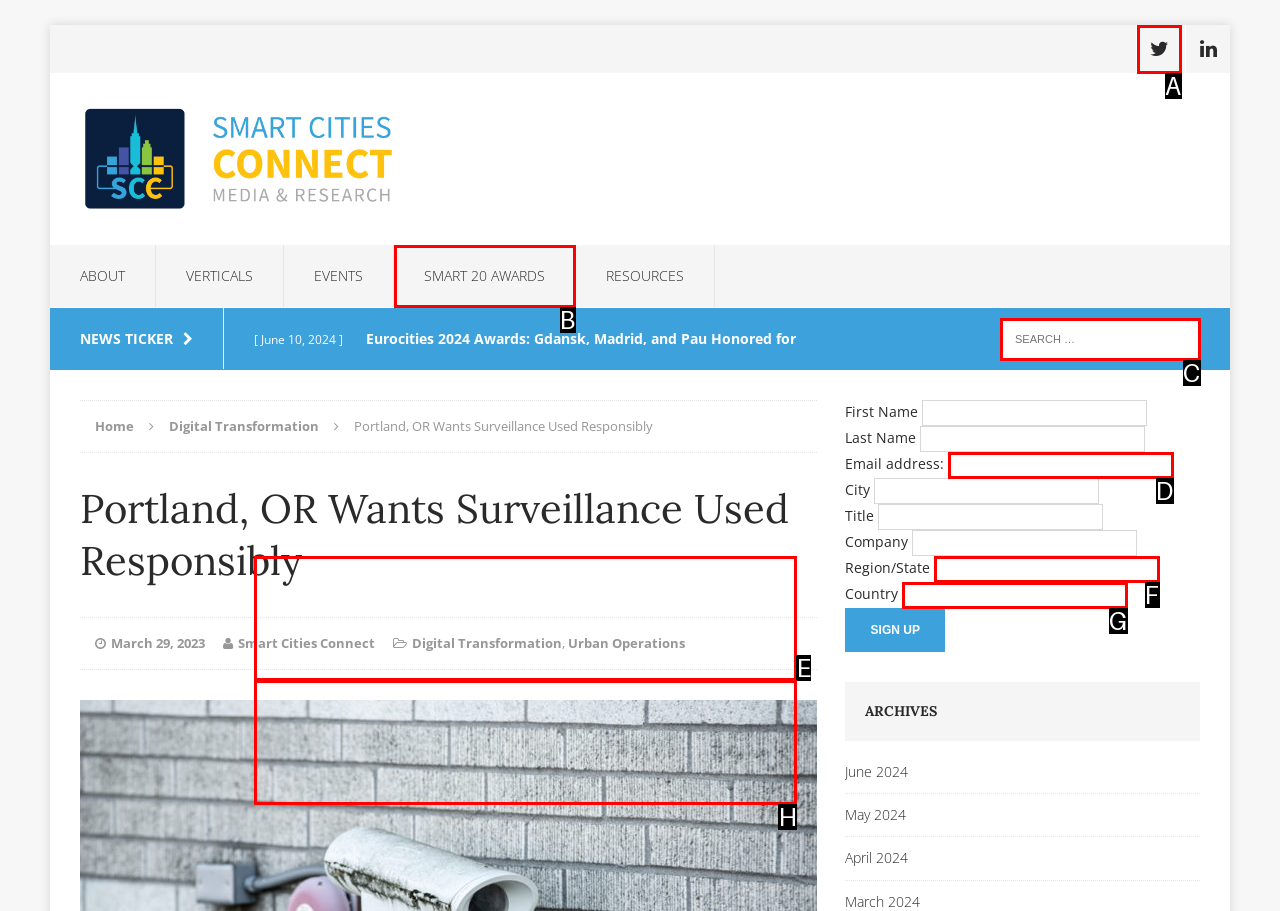From the given choices, determine which HTML element matches the description: parent_node: Email address: name="EMAIL". Reply with the appropriate letter.

D